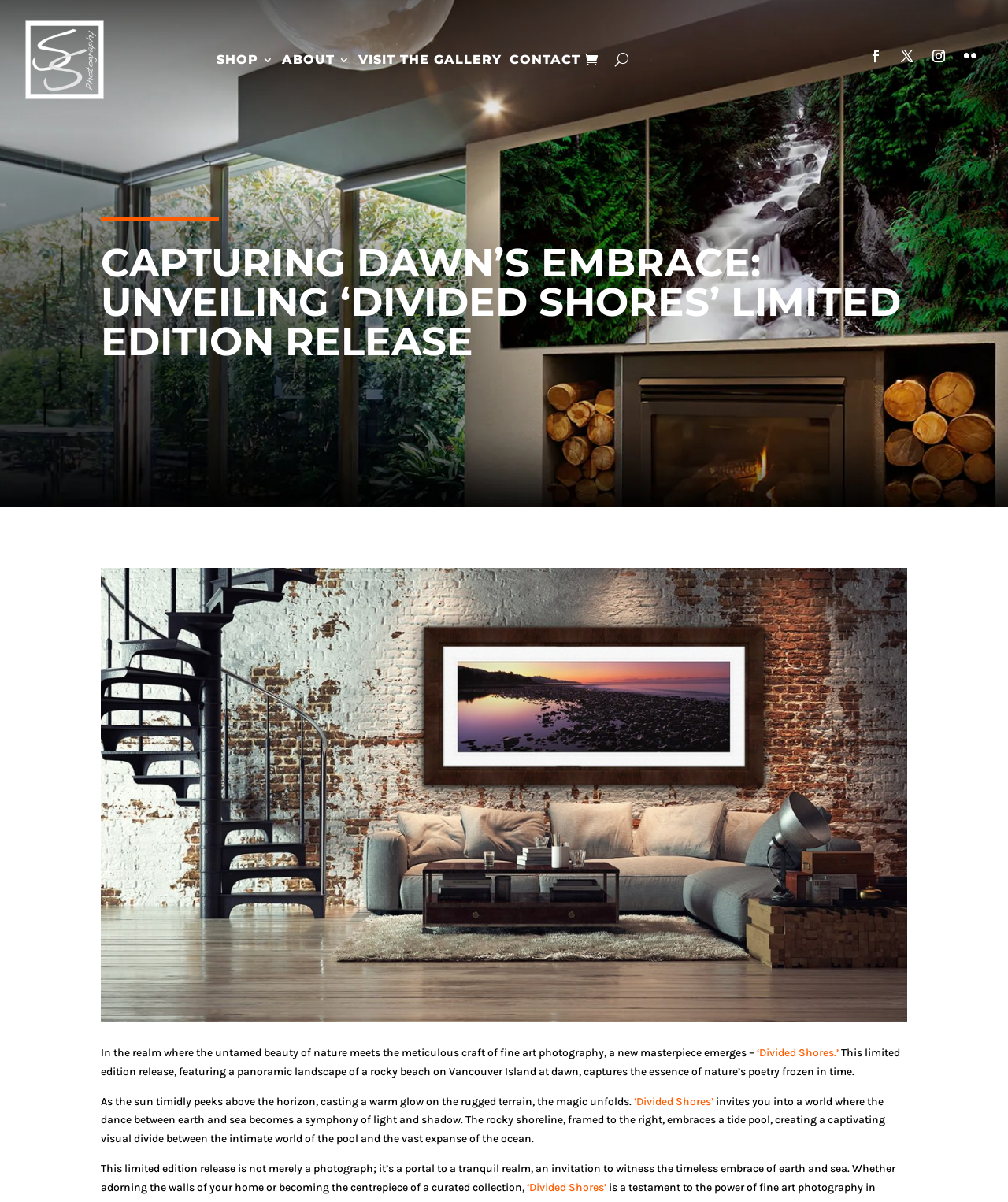Please indicate the bounding box coordinates for the clickable area to complete the following task: "Click the logo of Sean Schuster Fine Art Photography Canada". The coordinates should be specified as four float numbers between 0 and 1, i.e., [left, top, right, bottom].

[0.025, 0.017, 0.103, 0.082]